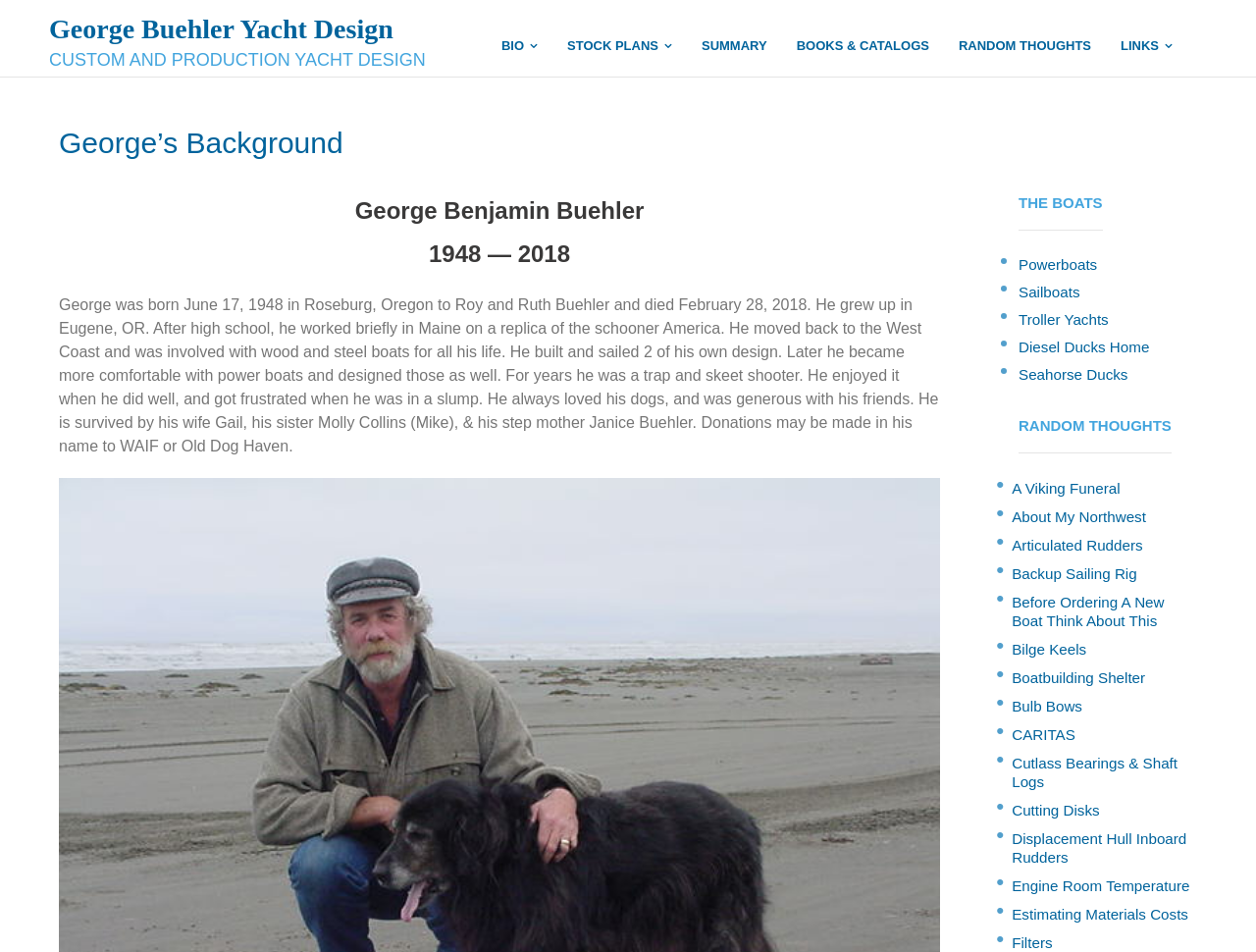What is the name of George's sister?
Please use the image to provide an in-depth answer to the question.

According to the webpage, George is survived by his sister Molly Collins, as mentioned in the paragraph under the heading 'George’s Background'.